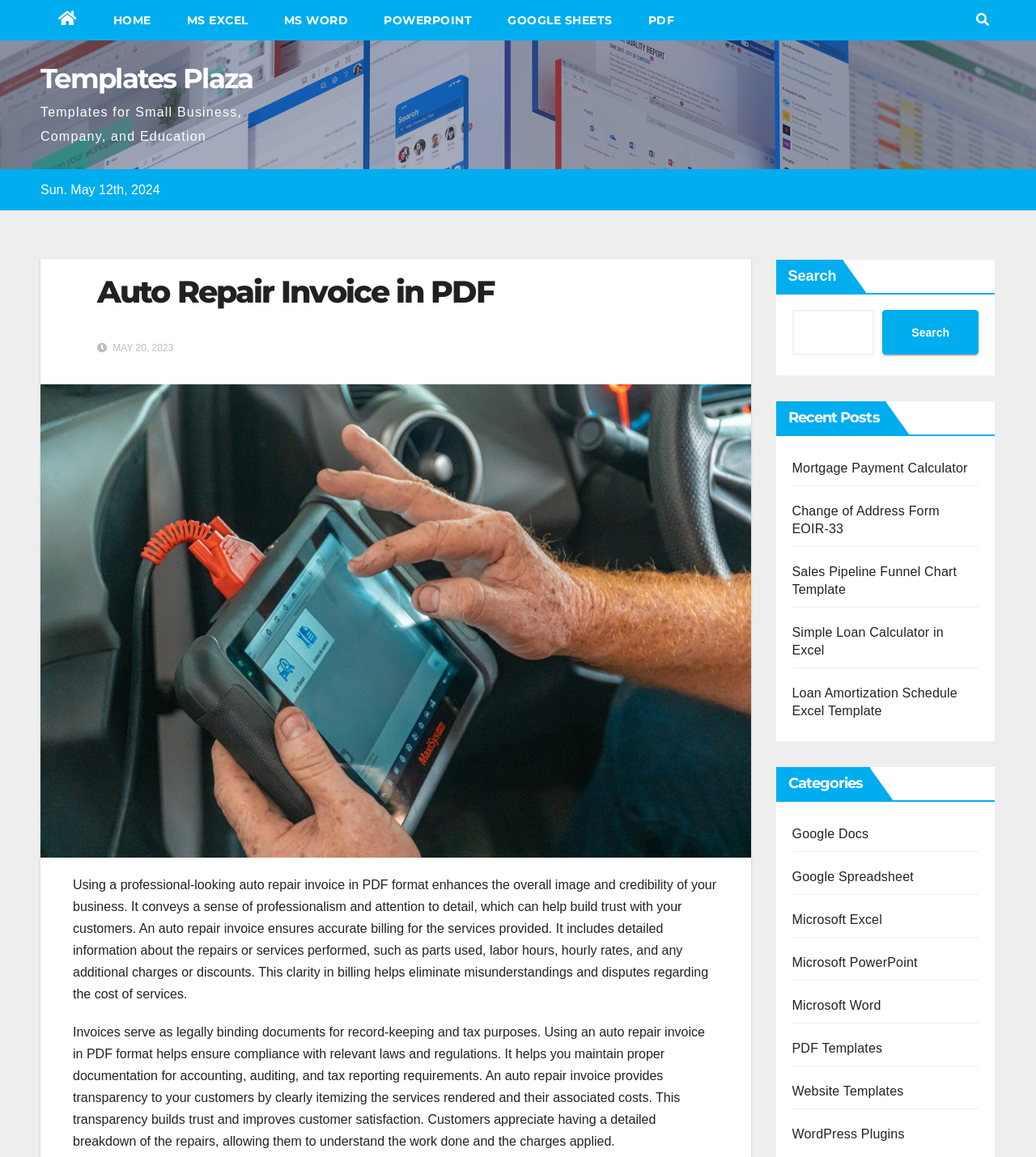Could you indicate the bounding box coordinates of the region to click in order to complete this instruction: "Read the recent post about Mortgage Payment Calculator".

[0.764, 0.399, 0.934, 0.411]